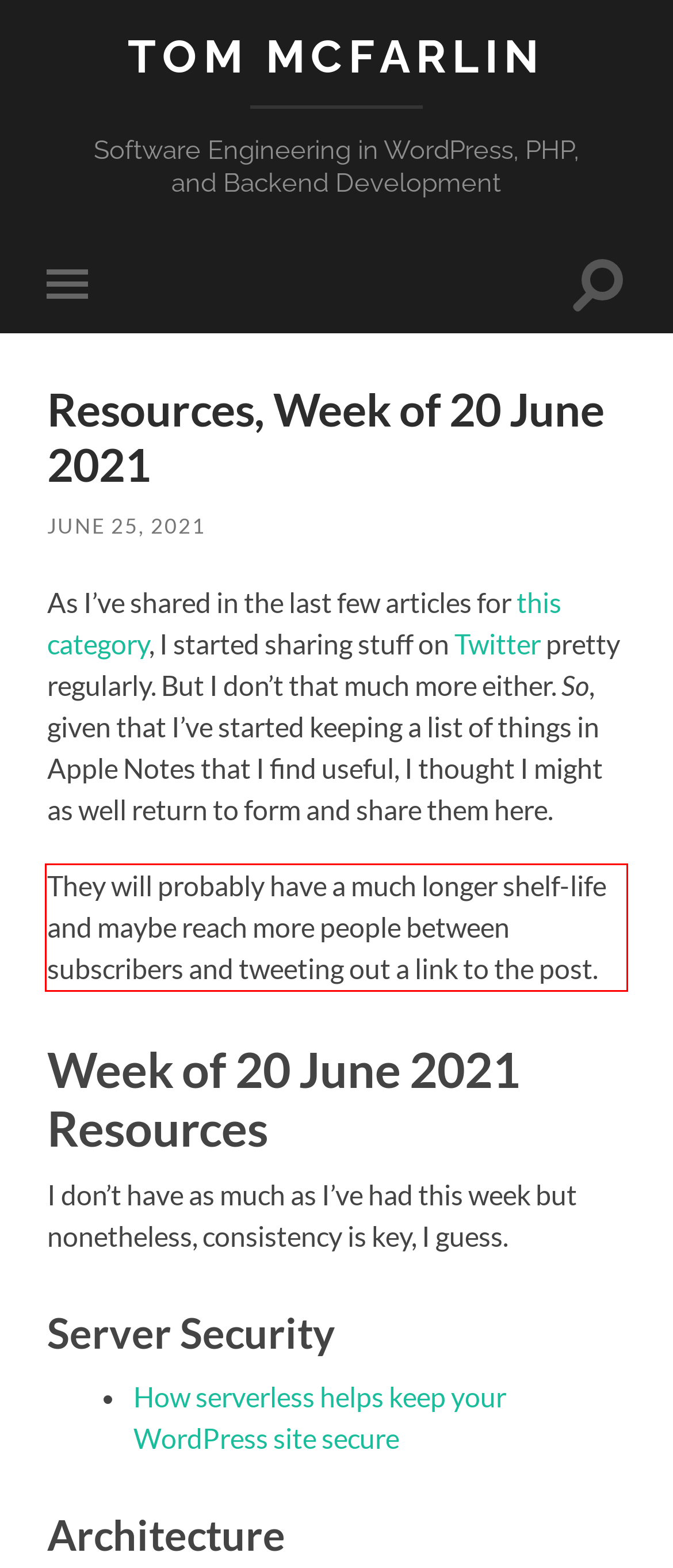View the screenshot of the webpage and identify the UI element surrounded by a red bounding box. Extract the text contained within this red bounding box.

They will probably have a much longer shelf-life and maybe reach more people between subscribers and tweeting out a link to the post.